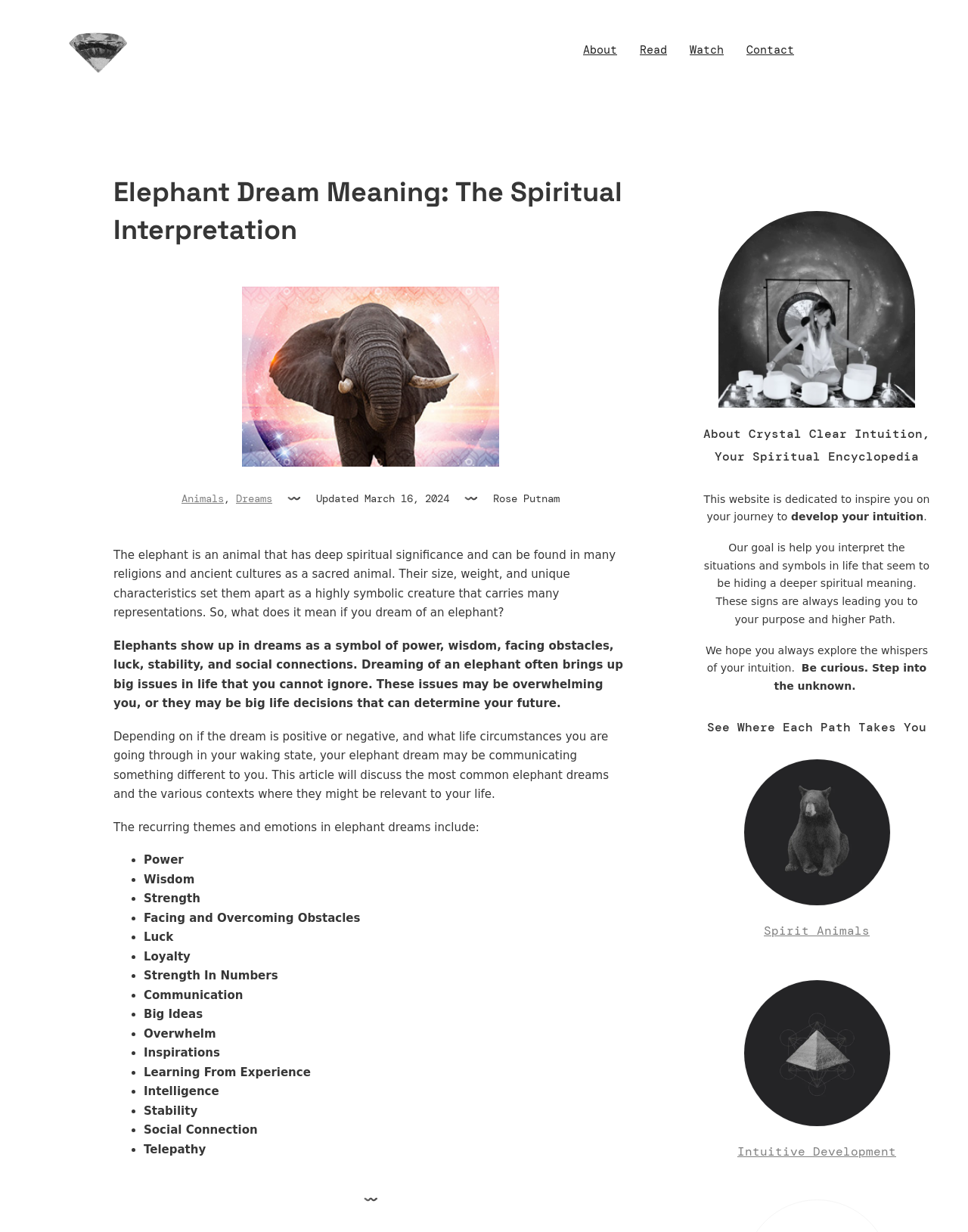Using details from the image, please answer the following question comprehensively:
What is the name of the website?

The name of the website is Crystal Clear Intuition, as mentioned in the 'About Crystal Clear Intuition' section, which provides information about the website's purpose and goal.